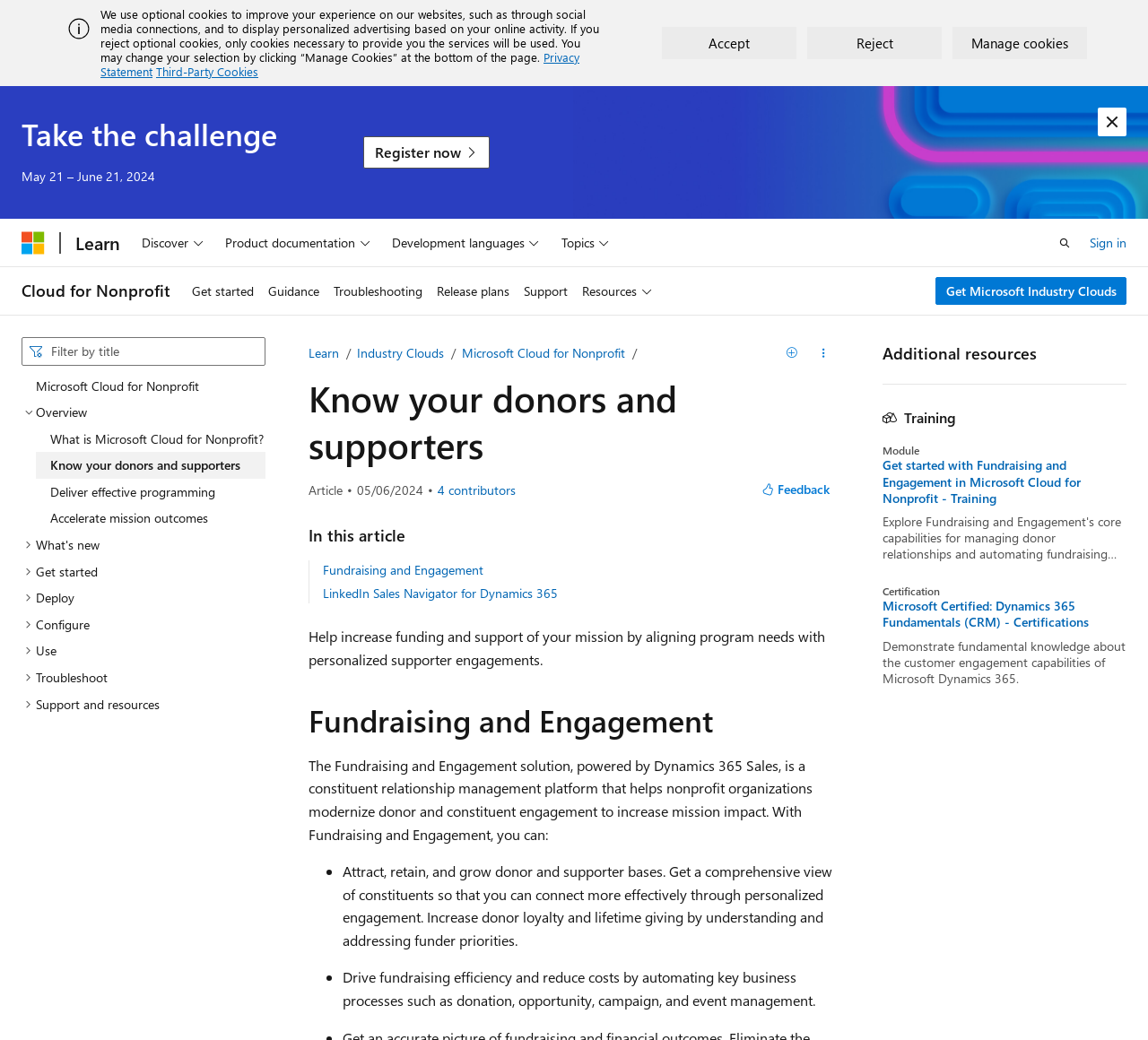Find the bounding box coordinates for the area that should be clicked to accomplish the instruction: "Get started with Fundraising and Engagement in Microsoft Cloud for Nonprofit - Training".

[0.769, 0.44, 0.981, 0.487]